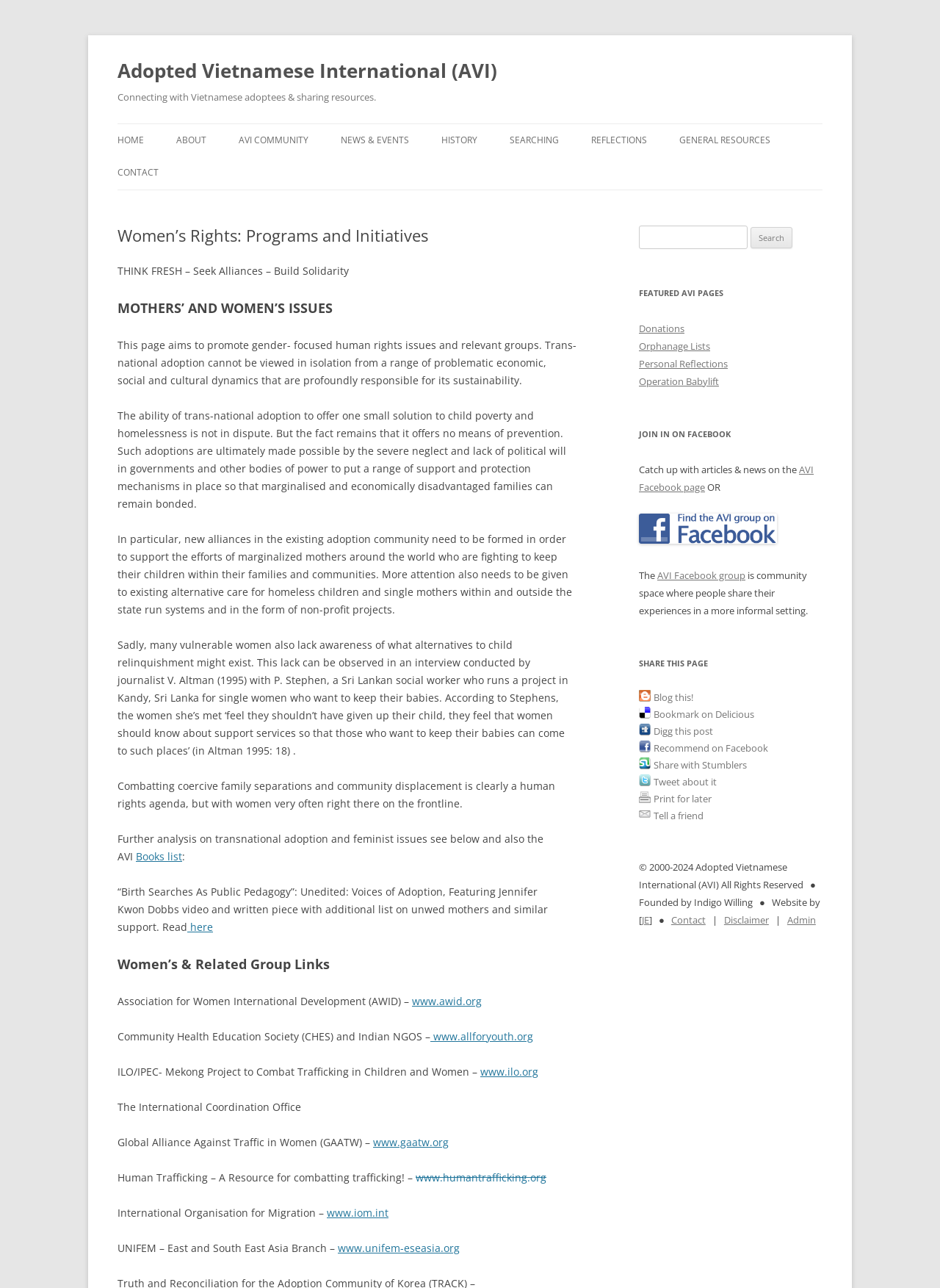Identify the coordinates of the bounding box for the element that must be clicked to accomplish the instruction: "Click on HOME".

[0.125, 0.096, 0.153, 0.122]